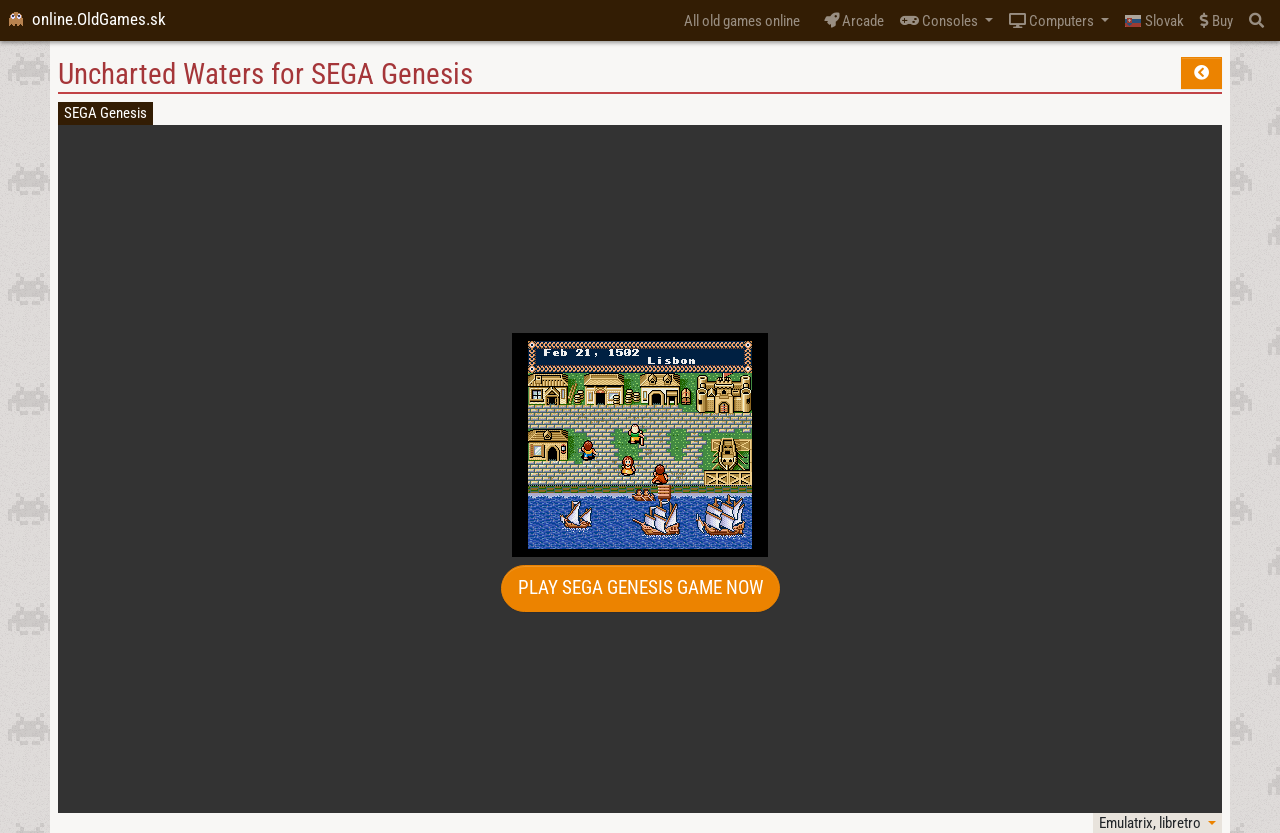What is the function of the ' Consoles' button?
Using the information from the image, provide a comprehensive answer to the question.

The button has a popup menu, and its icon and location suggest that it is used to display options or categories related to consoles.